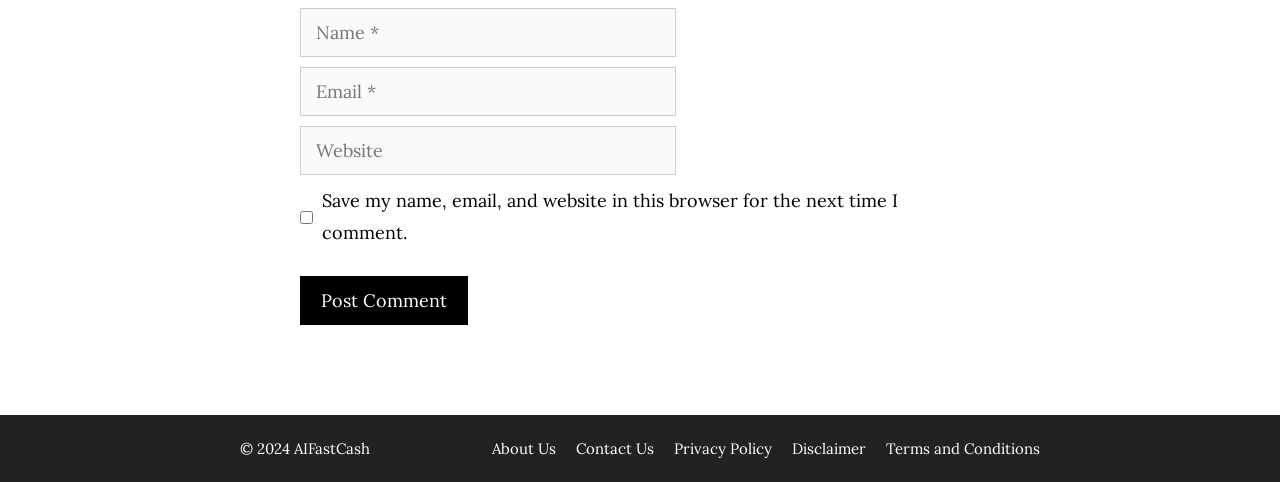What is the copyright year?
Refer to the image and provide a one-word or short phrase answer.

2024